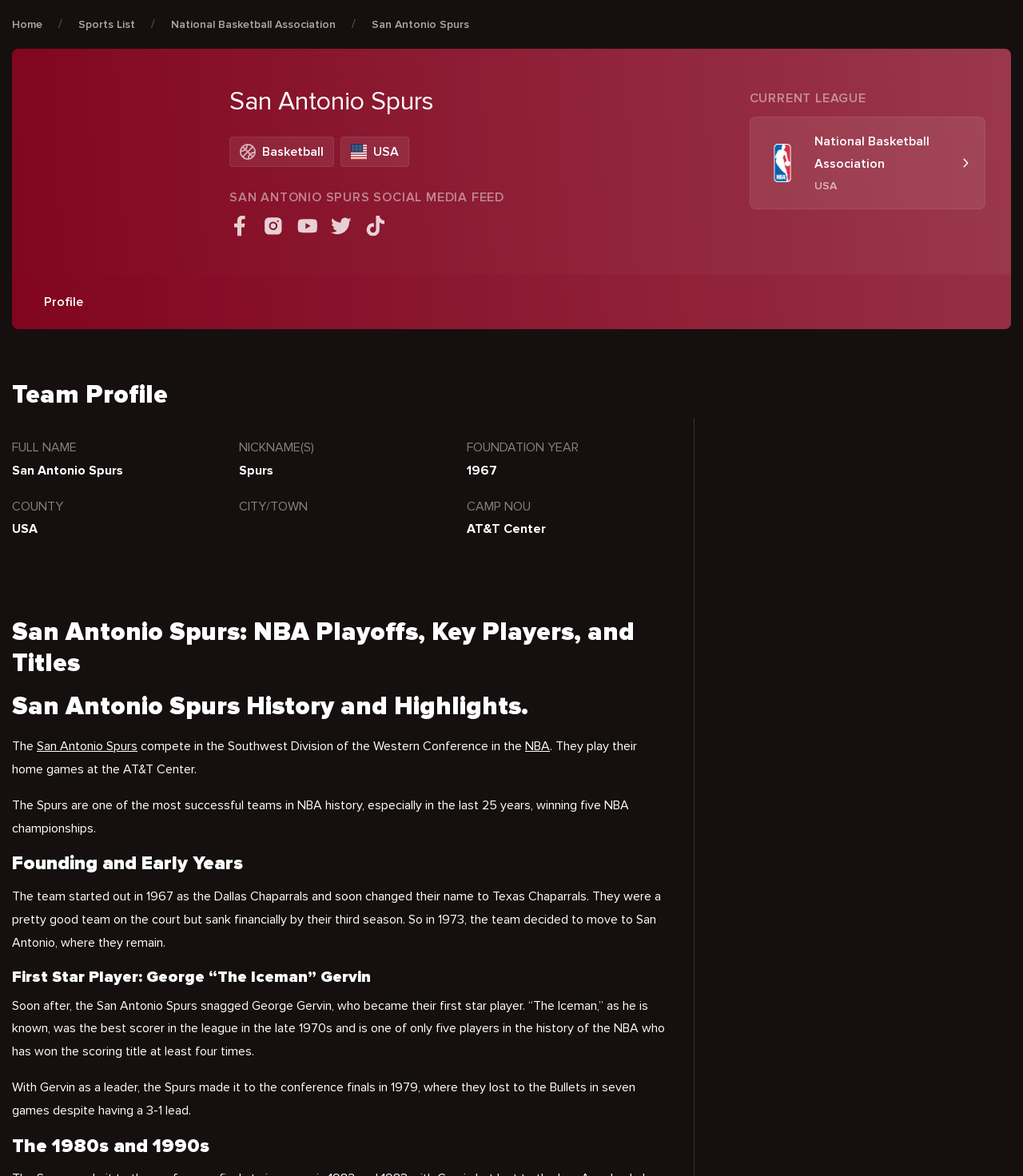Answer with a single word or phrase: 
How many NBA championships have the Spurs won?

five